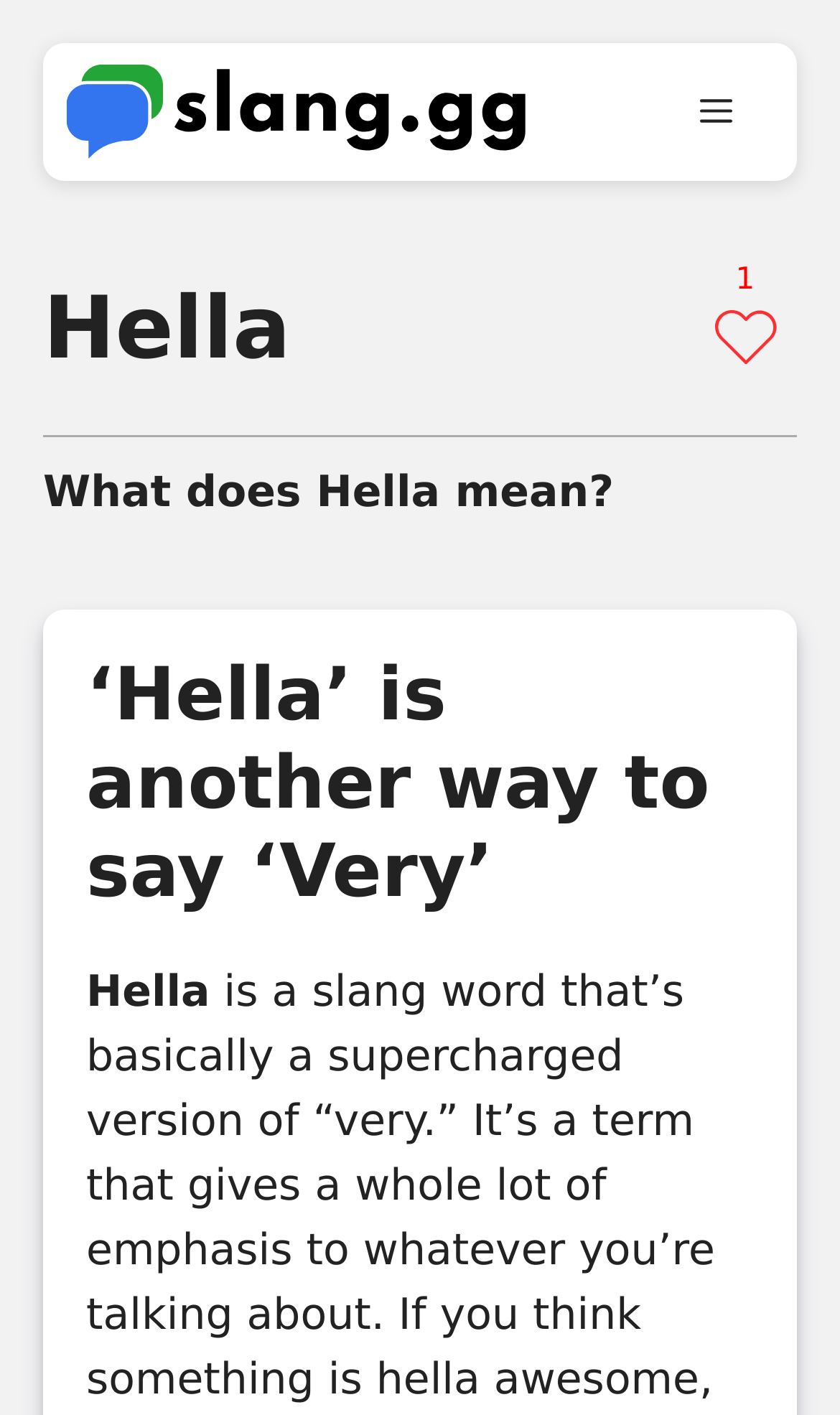What is the main topic of this webpage?
From the details in the image, answer the question comprehensively.

The main topic of this webpage is 'Hella' which is indicated by the heading element 'Hella' with bounding box coordinates [0.051, 0.196, 0.641, 0.269]. This heading is prominent on the webpage, suggesting that the webpage is primarily about the topic of 'Hella'.